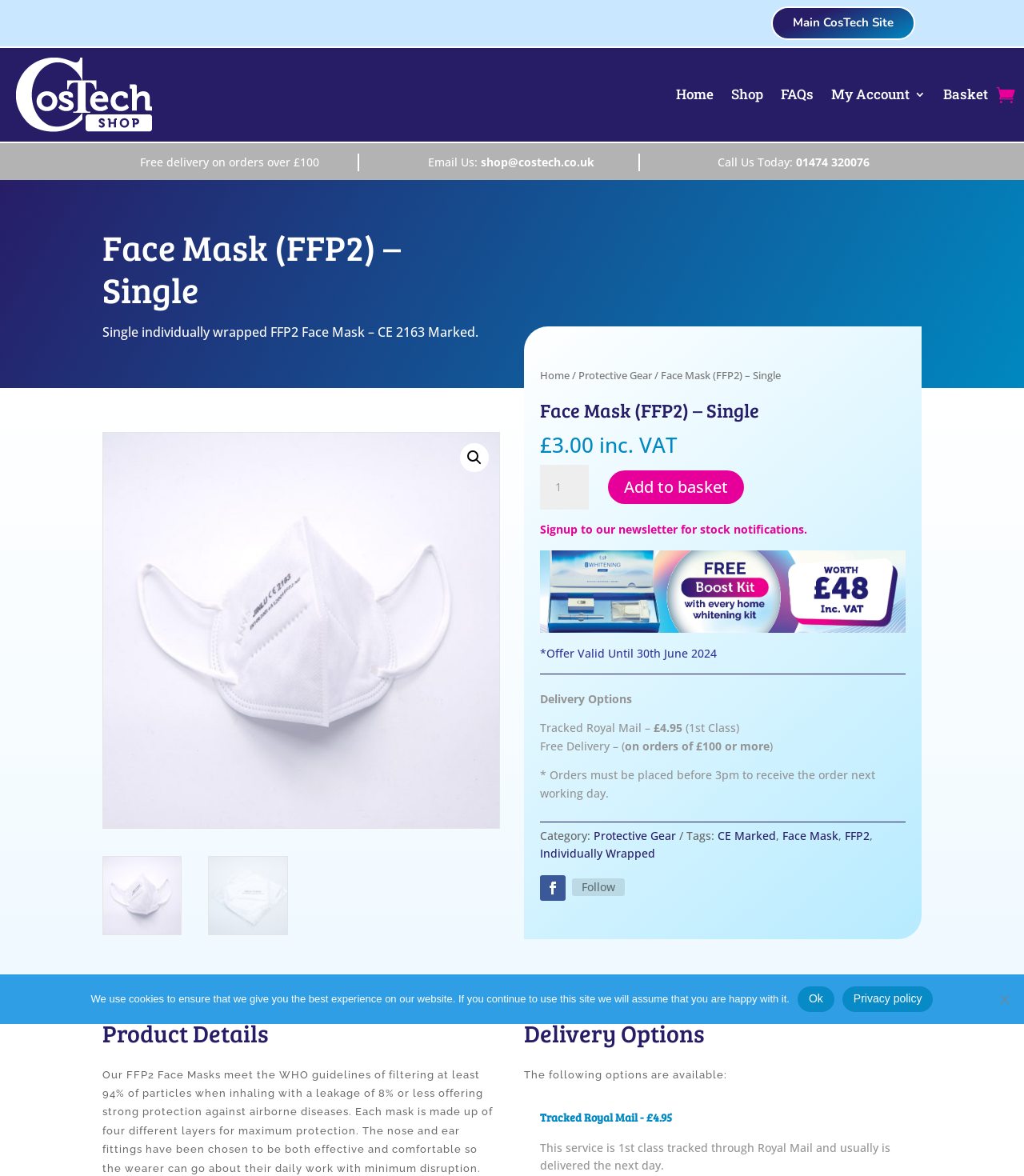Can you find the bounding box coordinates for the element that needs to be clicked to execute this instruction: "Click the 'My Account' link"? The coordinates should be given as four float numbers between 0 and 1, i.e., [left, top, right, bottom].

[0.812, 0.049, 0.904, 0.112]